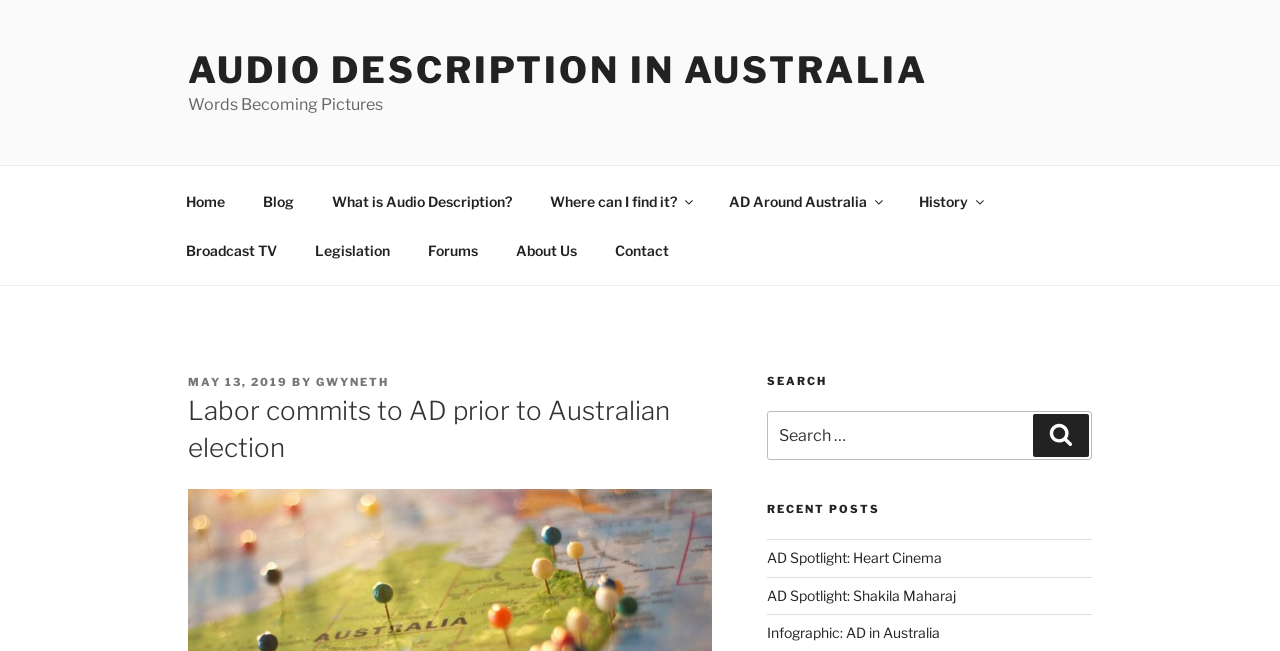What is the topic of the main article?
Look at the image and provide a detailed response to the question.

I found the topic of the main article by examining the heading element 'Labor commits to AD prior to Australian election' which is prominently displayed on the webpage, indicating that it is the main topic of the article.